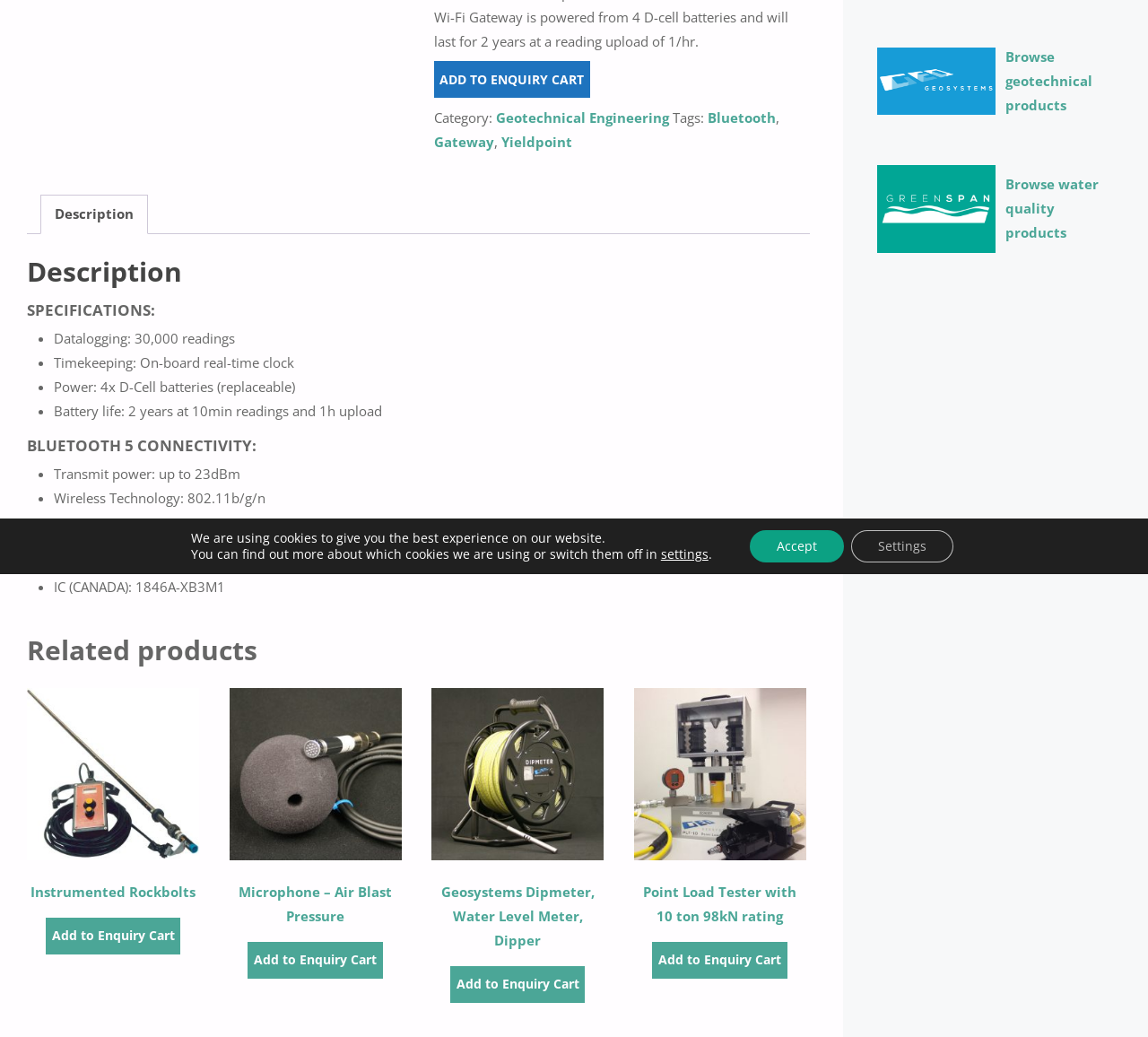Given the description "Description", provide the bounding box coordinates of the corresponding UI element.

[0.048, 0.188, 0.116, 0.225]